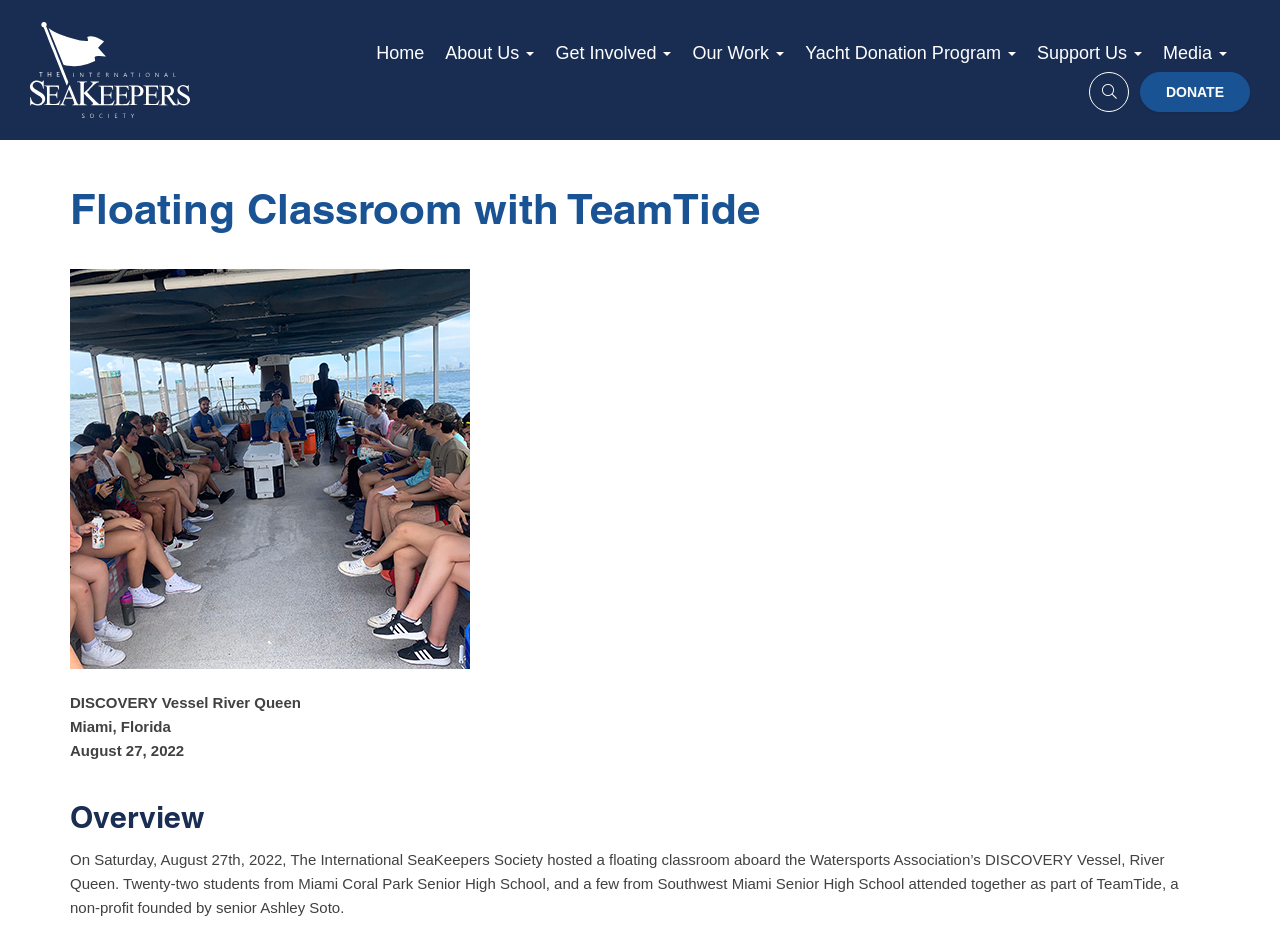Please respond to the question using a single word or phrase:
What is the date of the event?

August 27, 2022